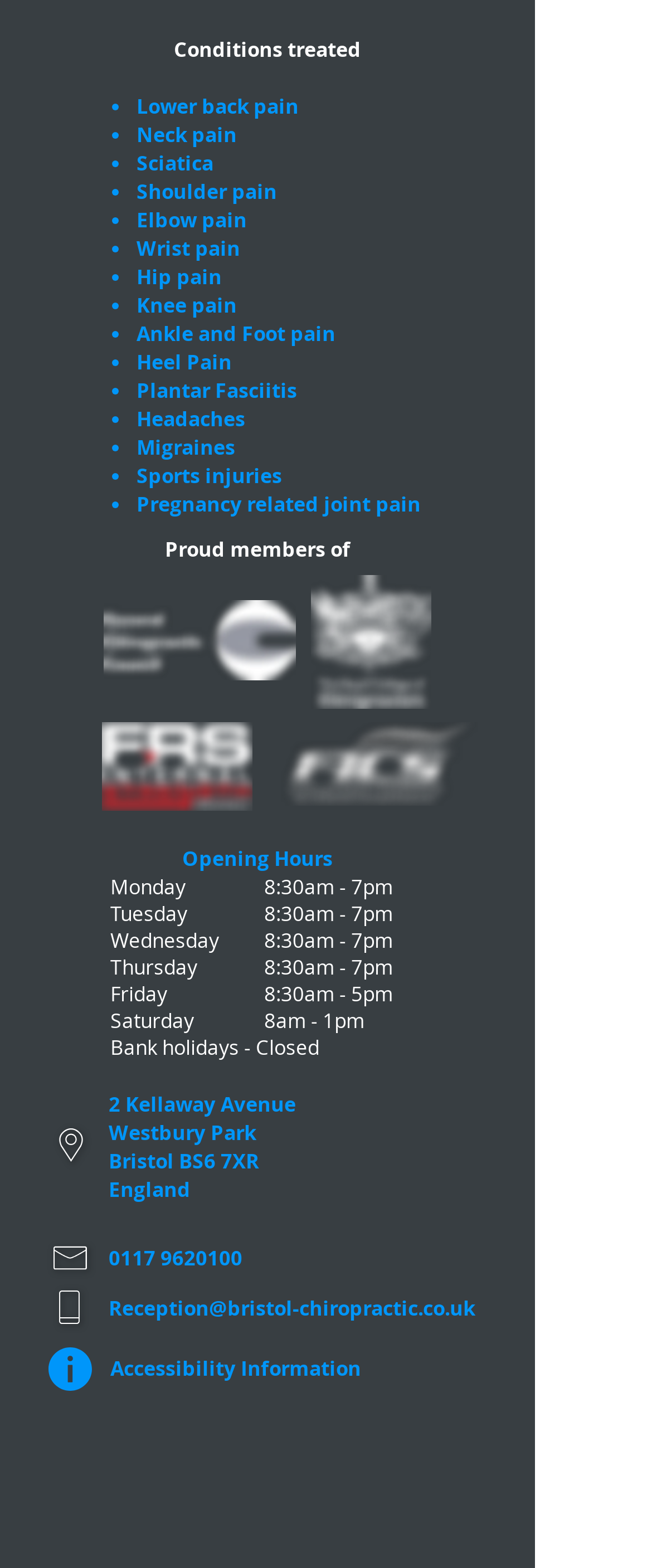Give a concise answer using only one word or phrase for this question:
How can I contact the clinic?

Phone or email